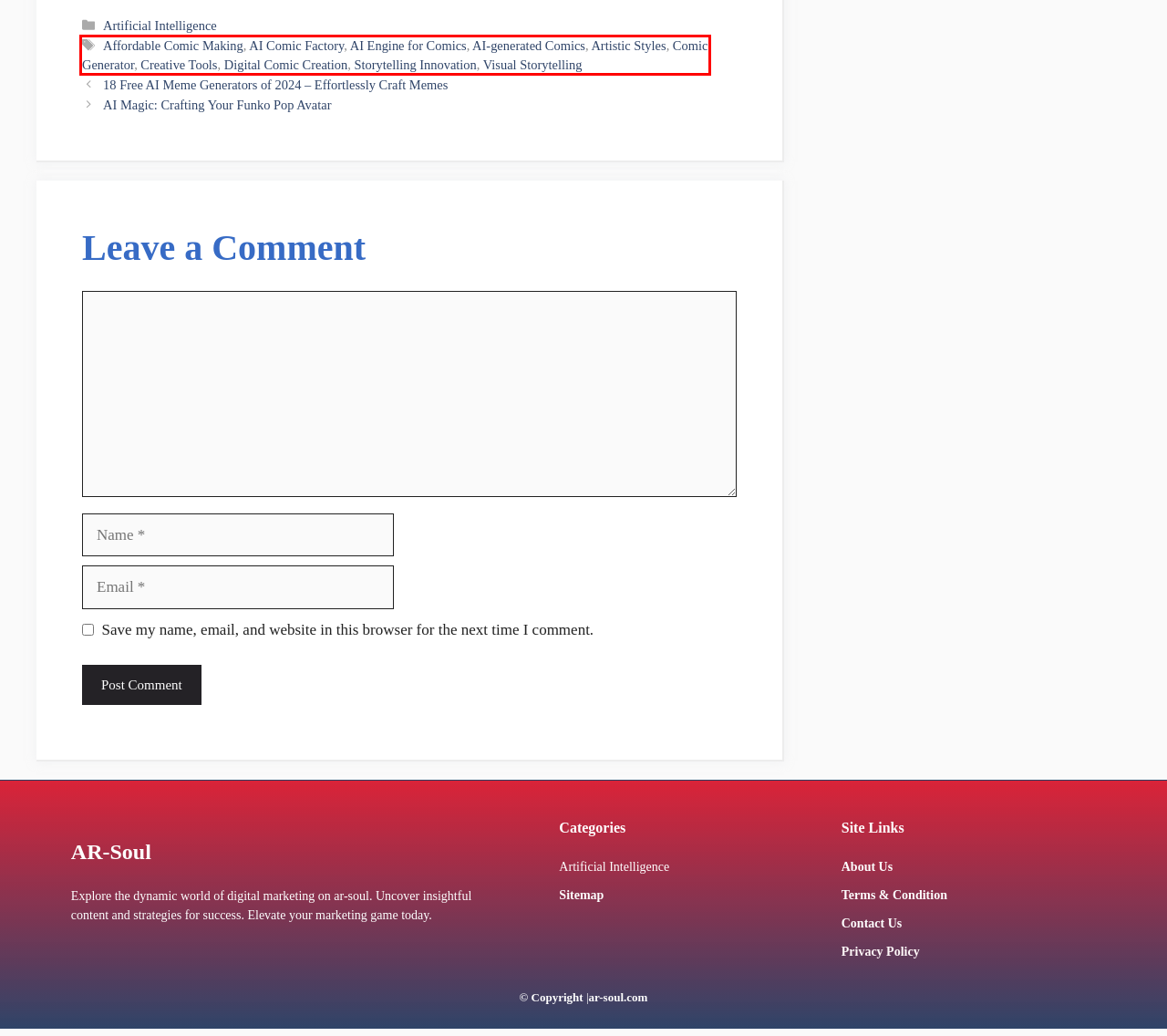You have a screenshot of a webpage with a red rectangle bounding box around a UI element. Choose the best description that matches the new page after clicking the element within the bounding box. The candidate descriptions are:
A. Visual Storytelling | ar-soul.com
B. Affordable Comic Making | ar-soul.com
C. Privacy Policy | ar-soul.com
D. Creative Tools | ar-soul.com
E. AI Engine for Comics | ar-soul.com
F. AI Comic Factory | ar-soul.com
G. Comic Generator | ar-soul.com
H. AI Magic: Crafting Your Funko Pop Avatar

G